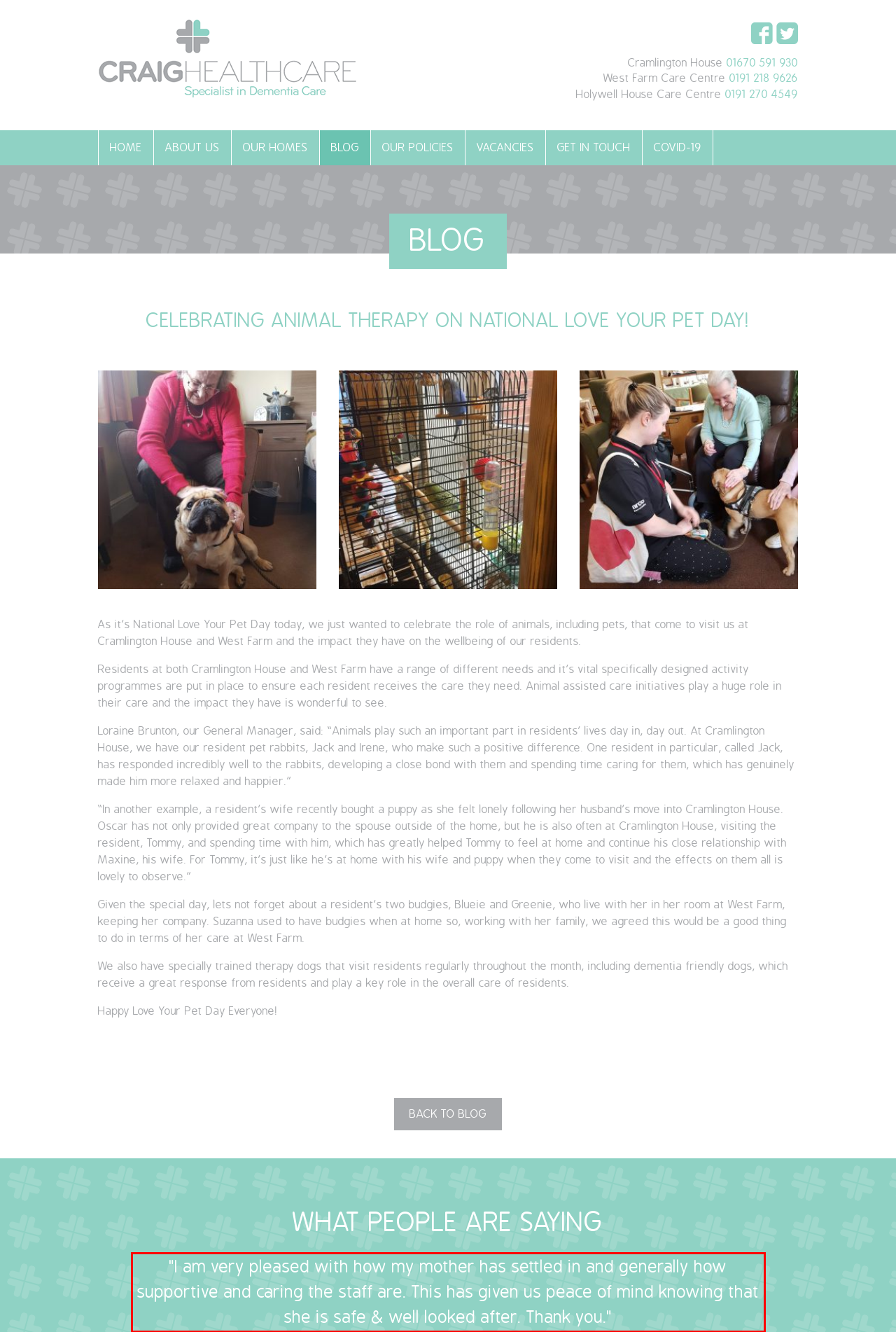Within the screenshot of a webpage, identify the red bounding box and perform OCR to capture the text content it contains.

"I am very pleased with how my mother has settled in and generally how supportive and caring the staff are. This has given us peace of mind knowing that she is safe & well looked after. Thank you."